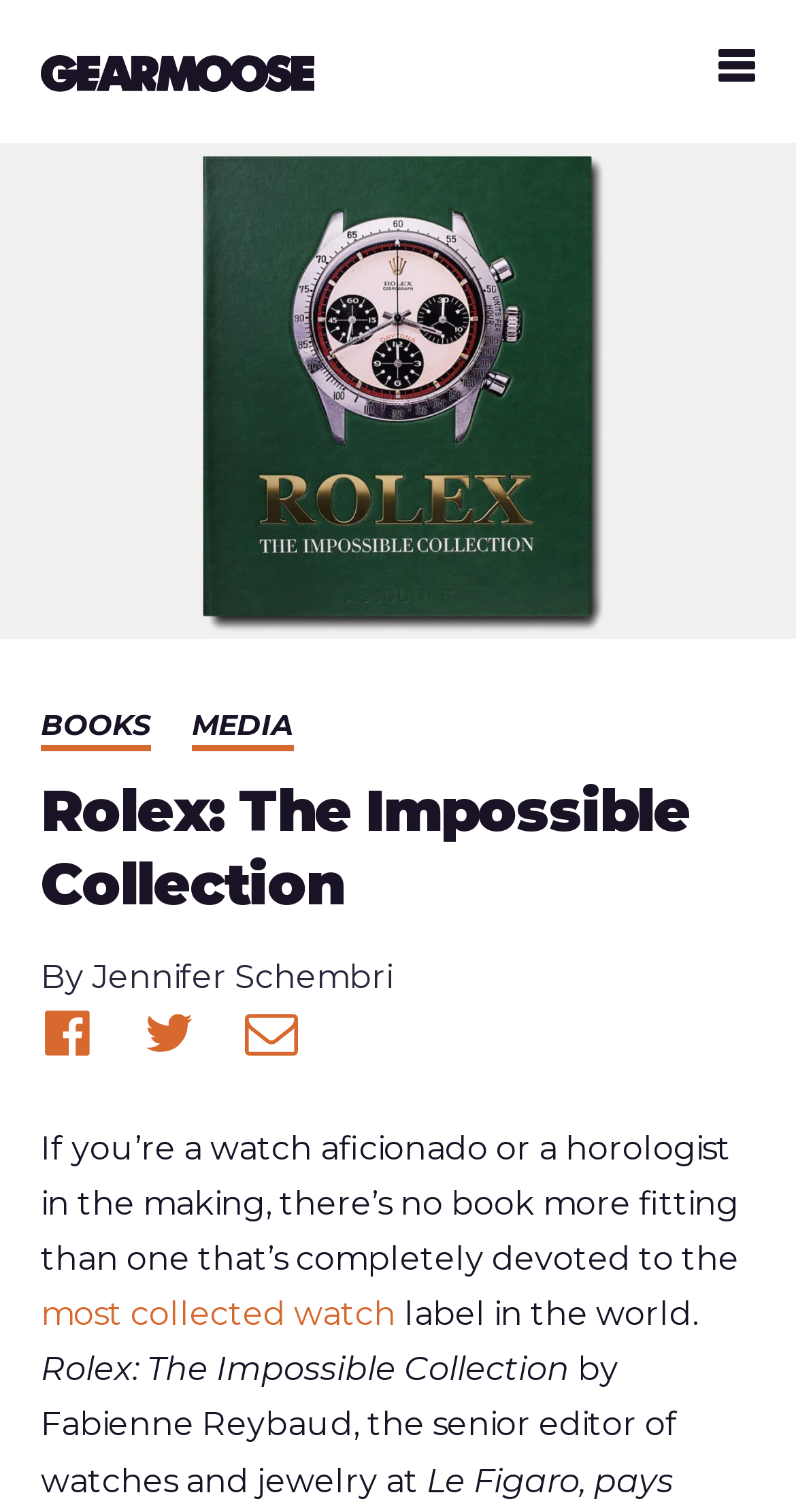Determine the bounding box coordinates of the clickable area required to perform the following instruction: "Click the most collected watch link". The coordinates should be represented as four float numbers between 0 and 1: [left, top, right, bottom].

[0.051, 0.856, 0.497, 0.882]